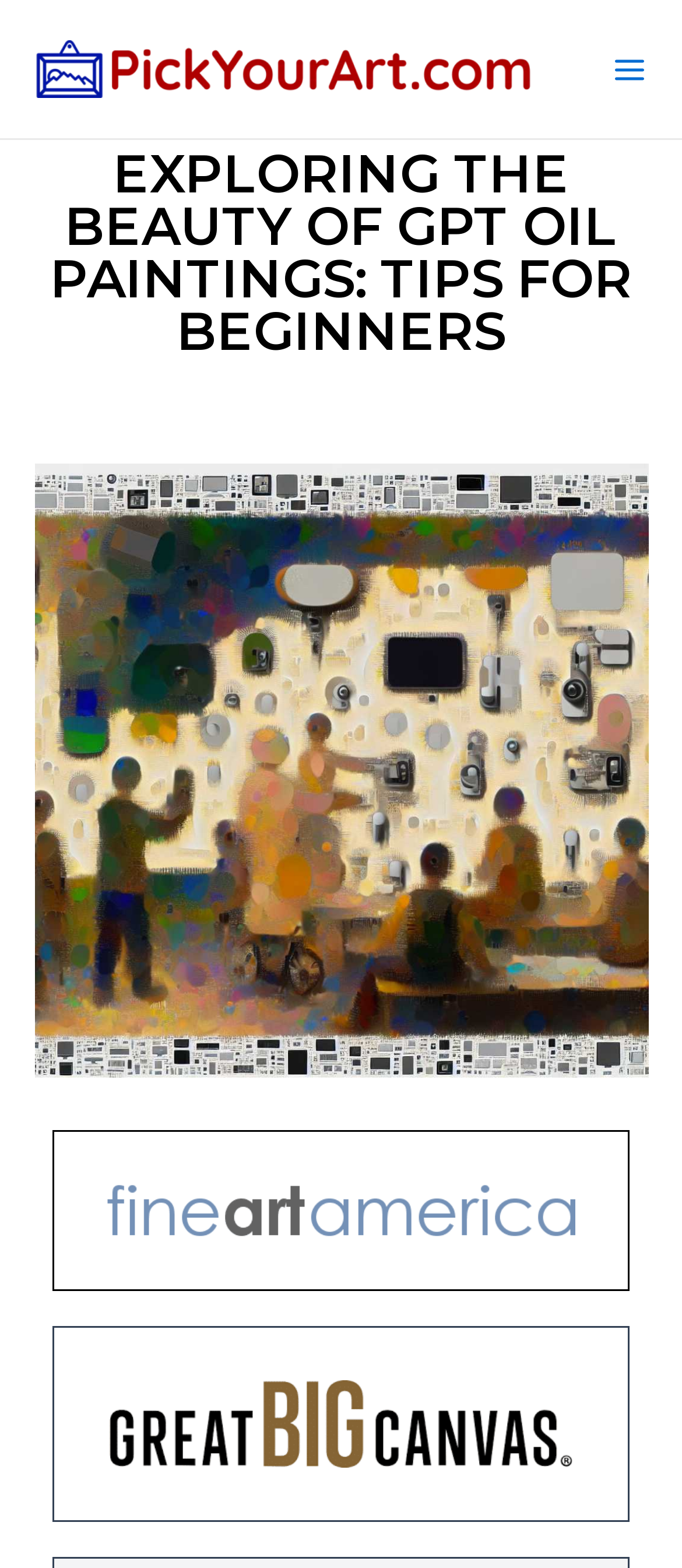Provide a short answer to the following question with just one word or phrase: What type of content can be found on this webpage?

Images and text